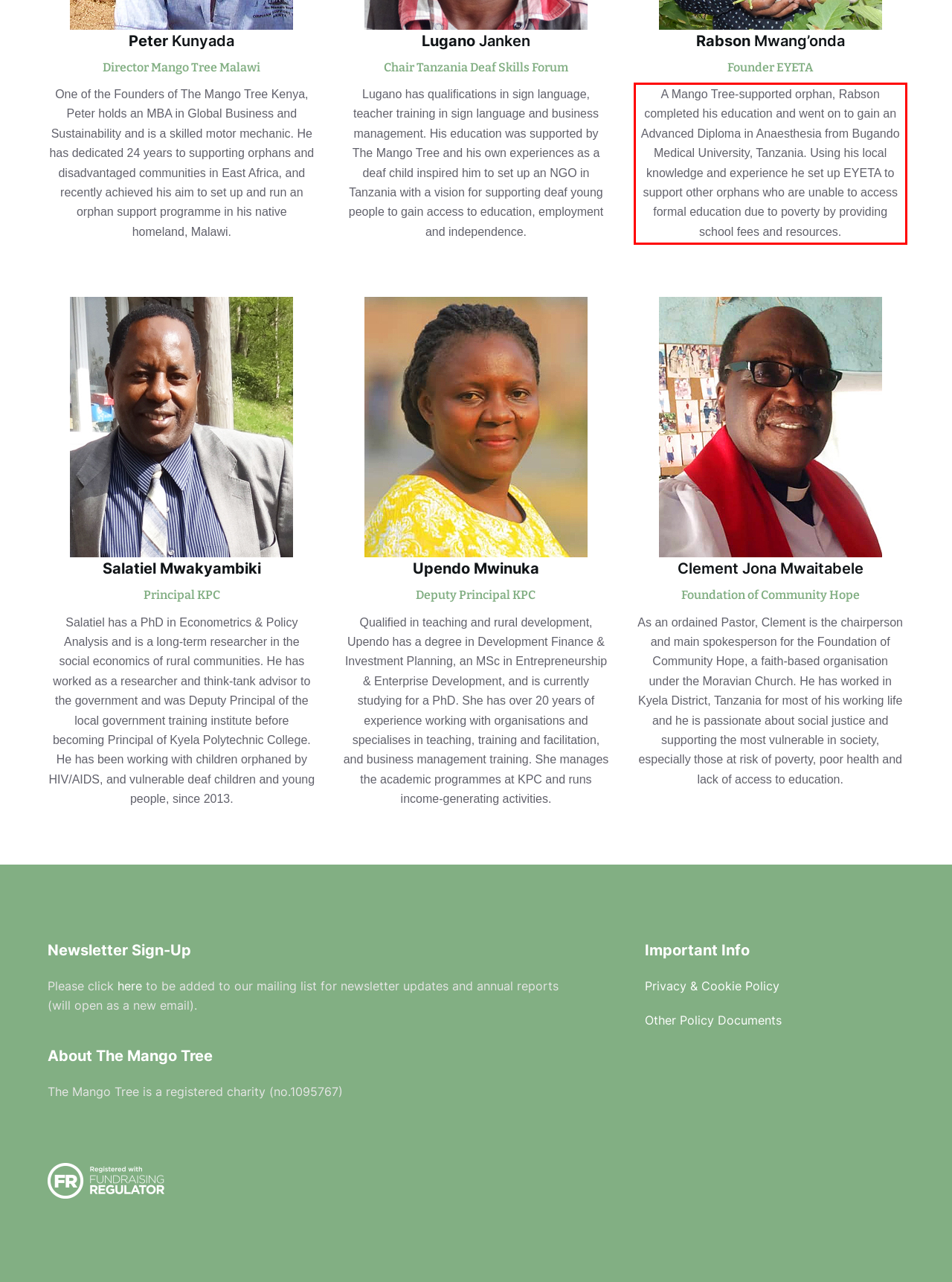Analyze the webpage screenshot and use OCR to recognize the text content in the red bounding box.

A Mango Tree-supported orphan, Rabson completed his education and went on to gain an Advanced Diploma in Anaesthesia from Bugando Medical University, Tanzania. Using his local knowledge and experience he set up EYETA to support other orphans who are unable to access formal education due to poverty by providing school fees and resources.